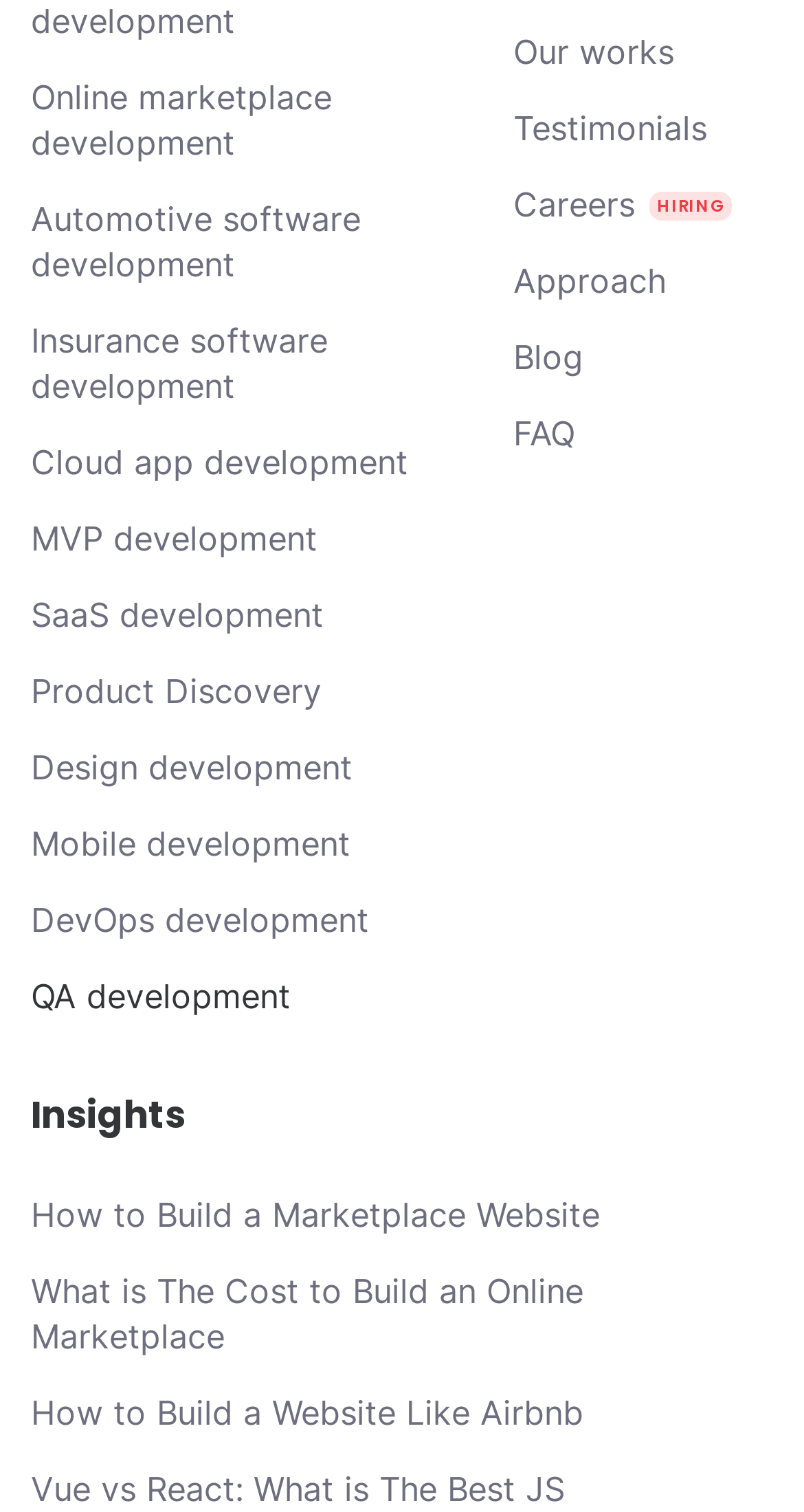Can you show the bounding box coordinates of the region to click on to complete the task described in the instruction: "View our works"?

[0.638, 0.019, 0.962, 0.049]